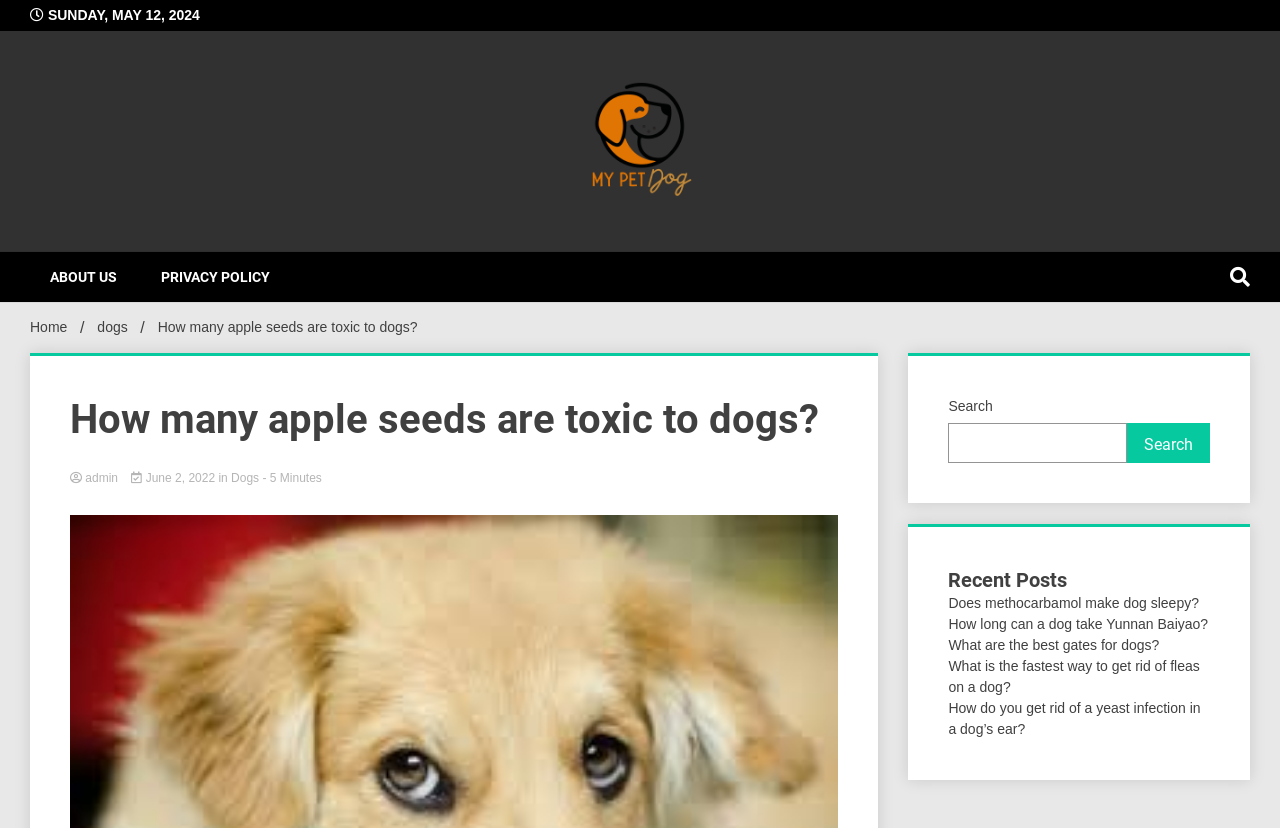Give a one-word or short phrase answer to the question: 
What is the date of the article?

May 12, 2024